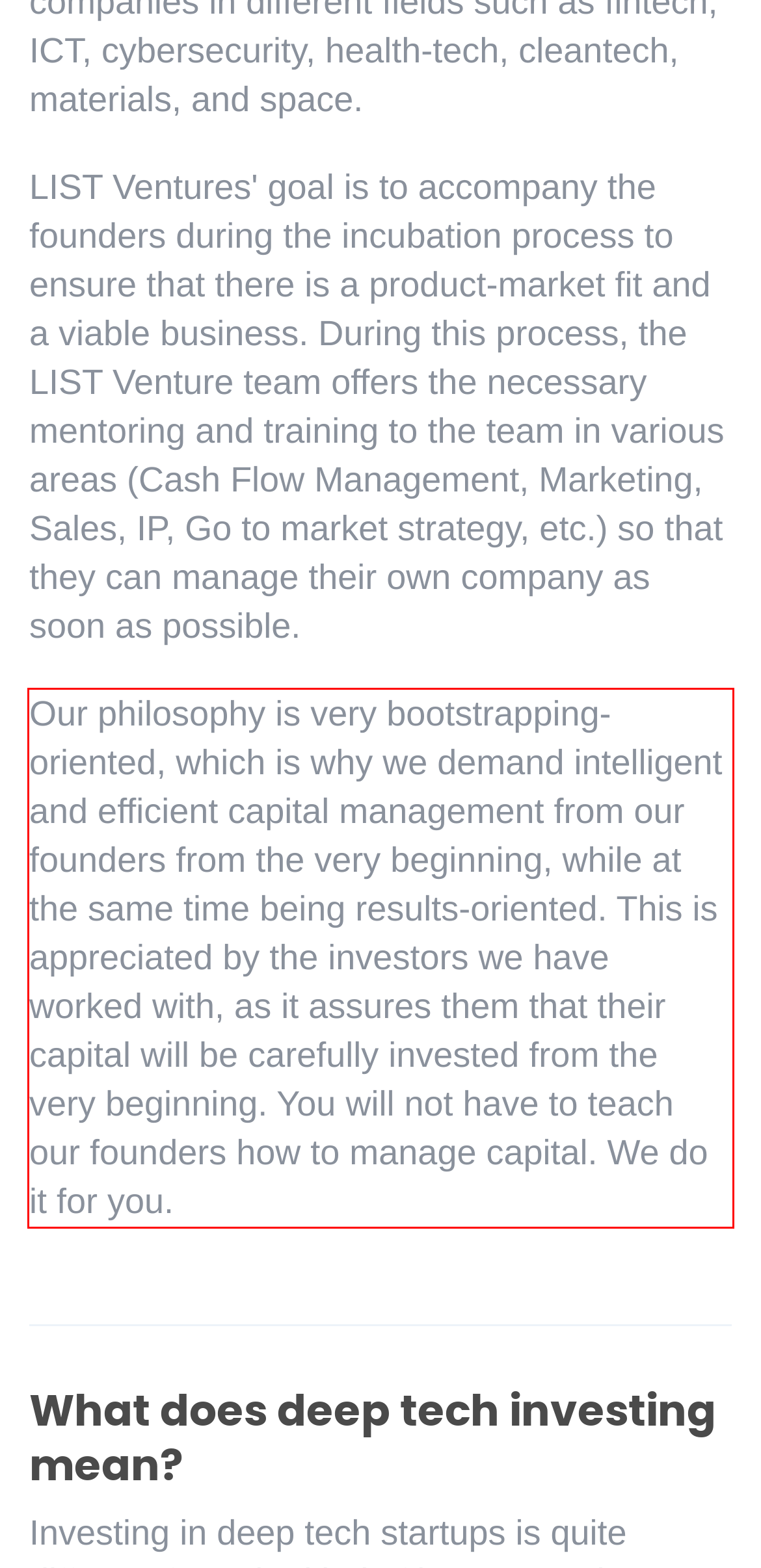Please recognize and transcribe the text located inside the red bounding box in the webpage image.

Our philosophy is very bootstrapping-oriented, which is why we demand intelligent and efficient capital management from our founders from the very beginning, while at the same time being results-oriented. This is appreciated by the investors we have worked with, as it assures them that their capital will be carefully invested from the very beginning. You will not have to teach our founders how to manage capital. We do it for you.